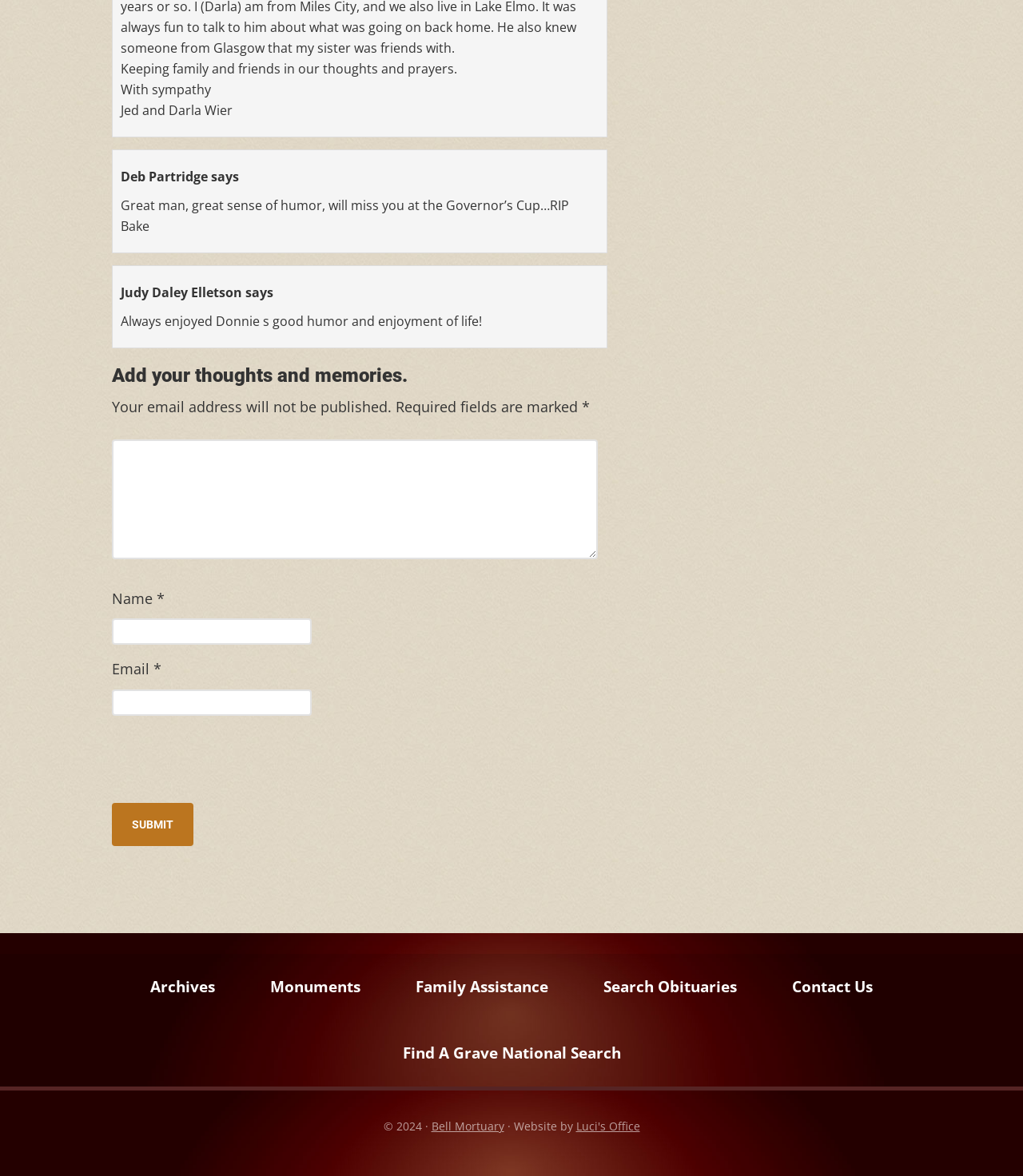Determine the bounding box coordinates of the clickable element to complete this instruction: "Submit your comment". Provide the coordinates in the format of four float numbers between 0 and 1, [left, top, right, bottom].

[0.109, 0.683, 0.189, 0.72]